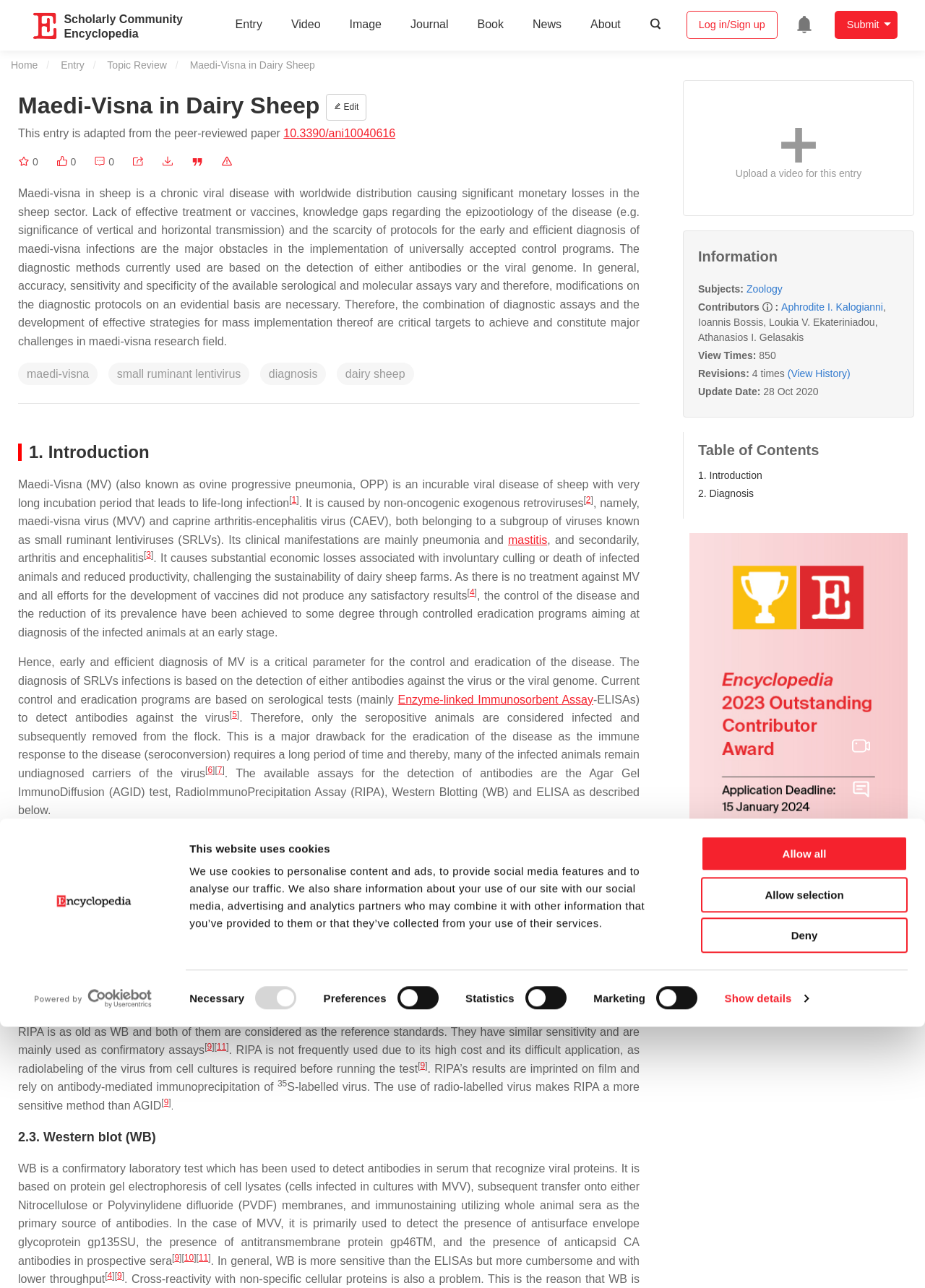Find the bounding box coordinates of the element I should click to carry out the following instruction: "Search for something".

[0.73, 0.008, 0.811, 0.03]